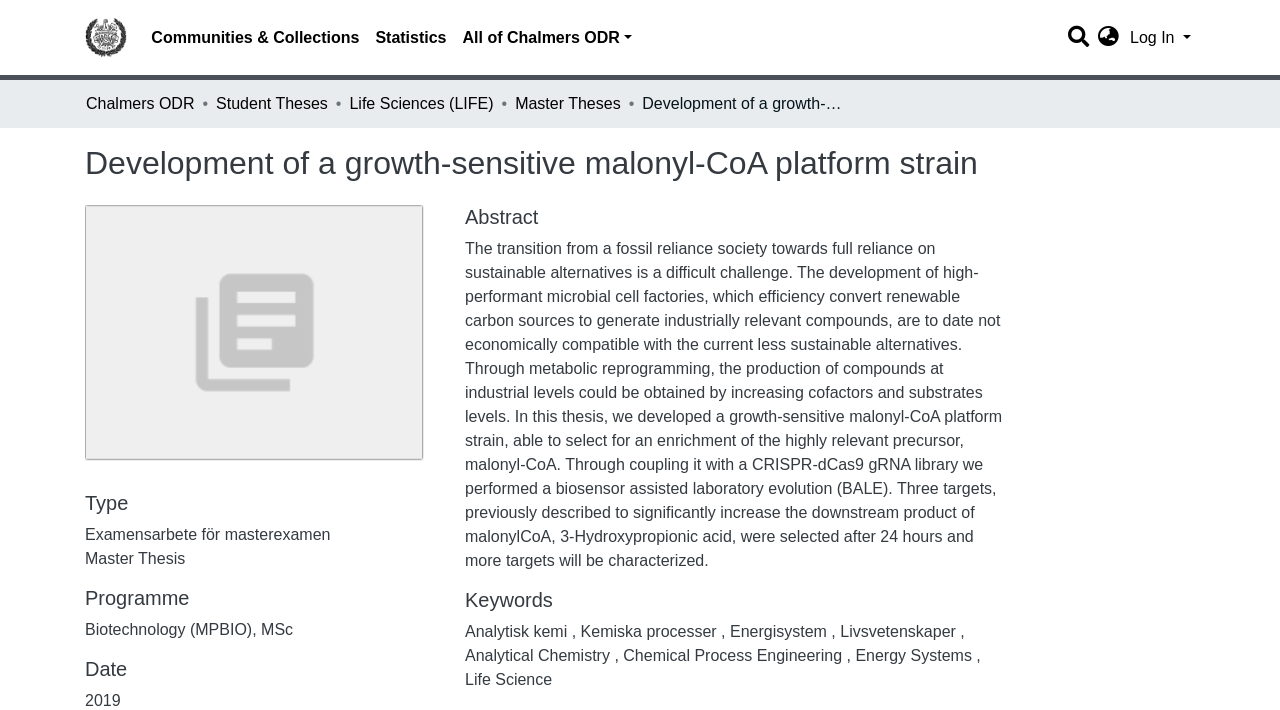Detail the various sections and features present on the webpage.

This webpage appears to be a repository page for a master's thesis, titled "Development of a growth-sensitive malonyl-CoA platform strain". The page is divided into several sections, with a navigation bar at the top, spanning the entire width of the page. The navigation bar contains links to "Communities & Collections", "Statistics", "All of Chalmers ODR", and a search bar on the right side.

Below the navigation bar, there is a breadcrumb navigation section, which displays the hierarchy of the current page, with links to "Chalmers ODR", "Student Theses", "Life Sciences (LIFE)", and "Master Theses".

The main content of the page is divided into several sections, each with a heading. The first section displays the title of the thesis, "Development of a growth-sensitive malonyl-CoA platform strain", in a large font size. Below the title, there are sections for "Type", "Programme", and "Date", each containing a brief description.

The "Abstract" section is the longest section, spanning almost the entire width of the page. It provides a detailed summary of the thesis, discussing the development of high-performant microbial cell factories and the challenges of transitioning to sustainable alternatives.

The "Keywords" section is located below the abstract, listing several keywords related to the thesis, including "Analytisk kemi", "Kemiska processer", "Energisystem", and "Livsvetenskaper", among others. Each keyword is displayed on a new line, with some keywords having English translations.

There are no images on the page, except for the repository logo in the top-left corner. The page has a clean and organized layout, making it easy to navigate and read.